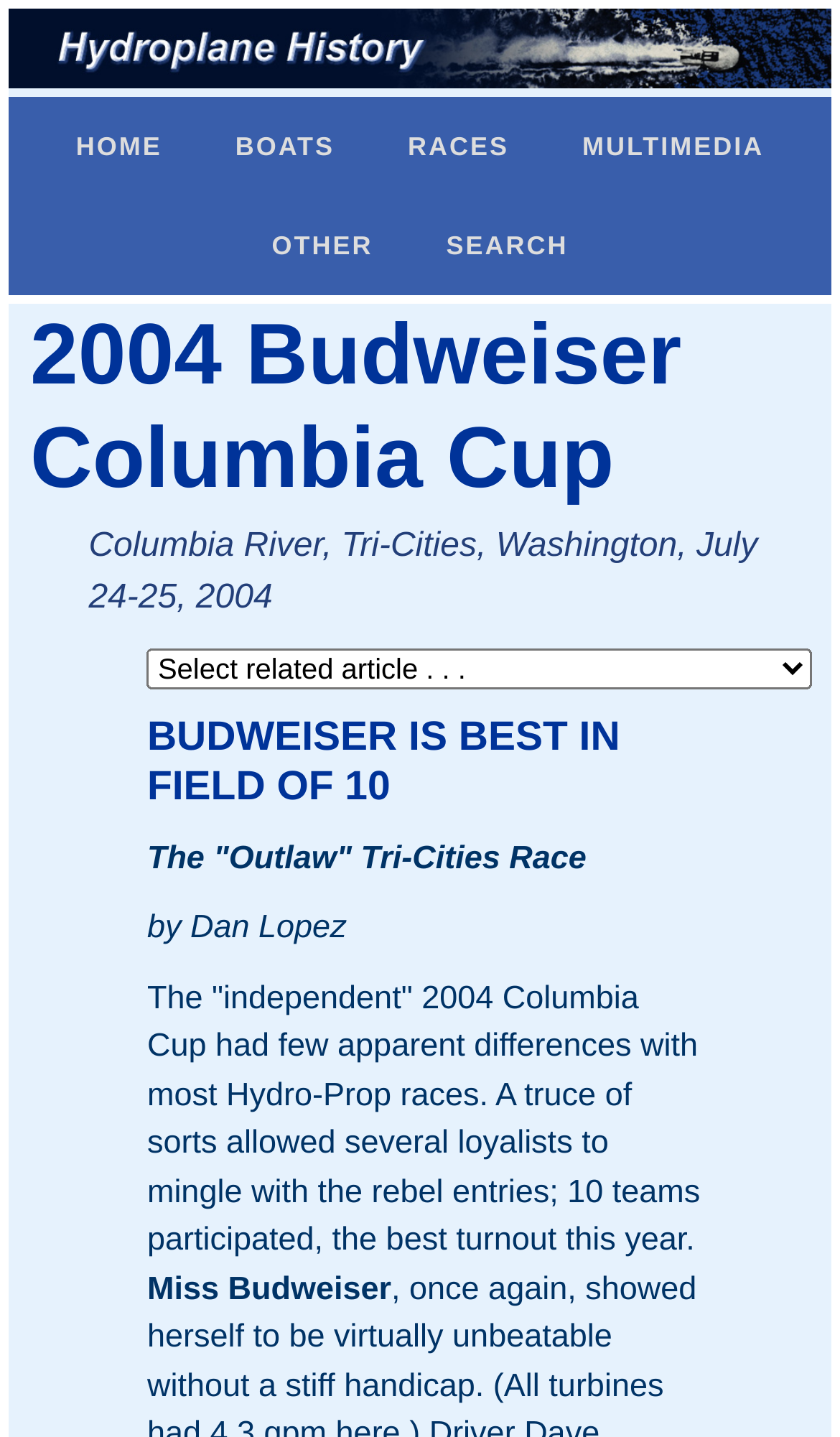Please provide the main heading of the webpage content.

2004 Budweiser Columbia Cup